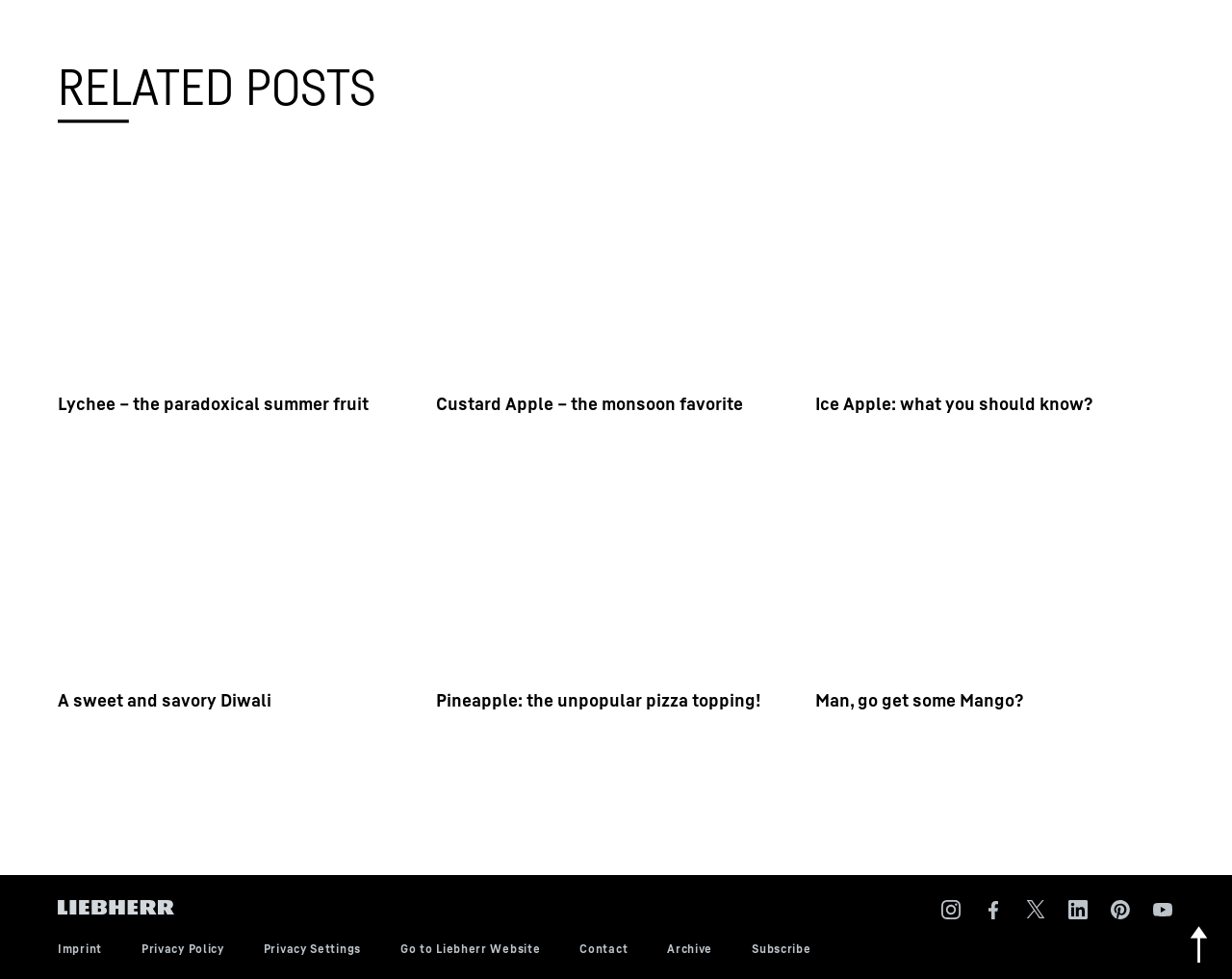Predict the bounding box of the UI element that fits this description: "title="Man, go get some Mango?"".

[0.661, 0.473, 0.953, 0.696]